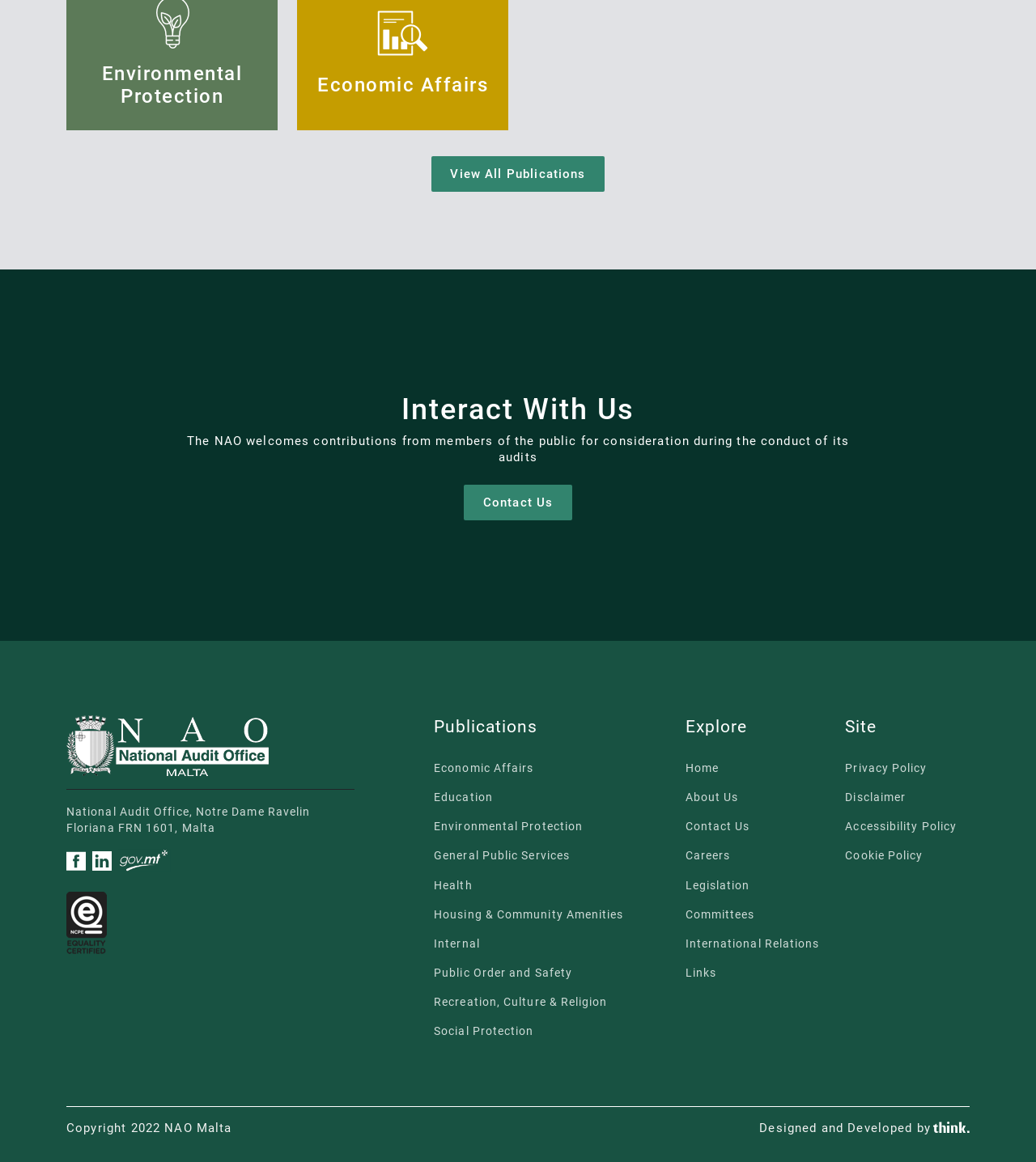Reply to the question with a brief word or phrase: What are the sections of the website?

Explore, Site